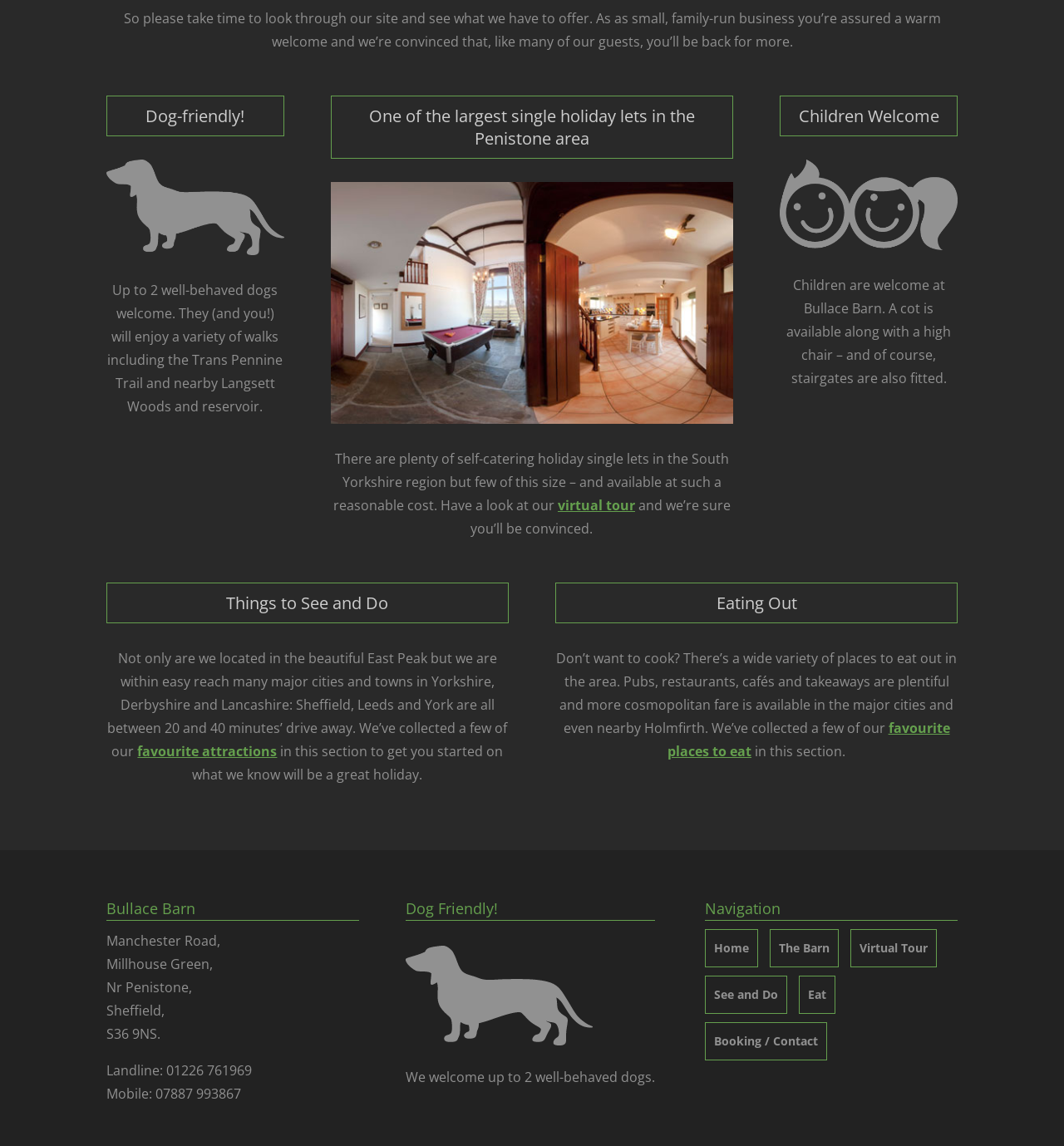Pinpoint the bounding box coordinates of the element you need to click to execute the following instruction: "View 'favourite attractions'". The bounding box should be represented by four float numbers between 0 and 1, in the format [left, top, right, bottom].

[0.129, 0.648, 0.26, 0.664]